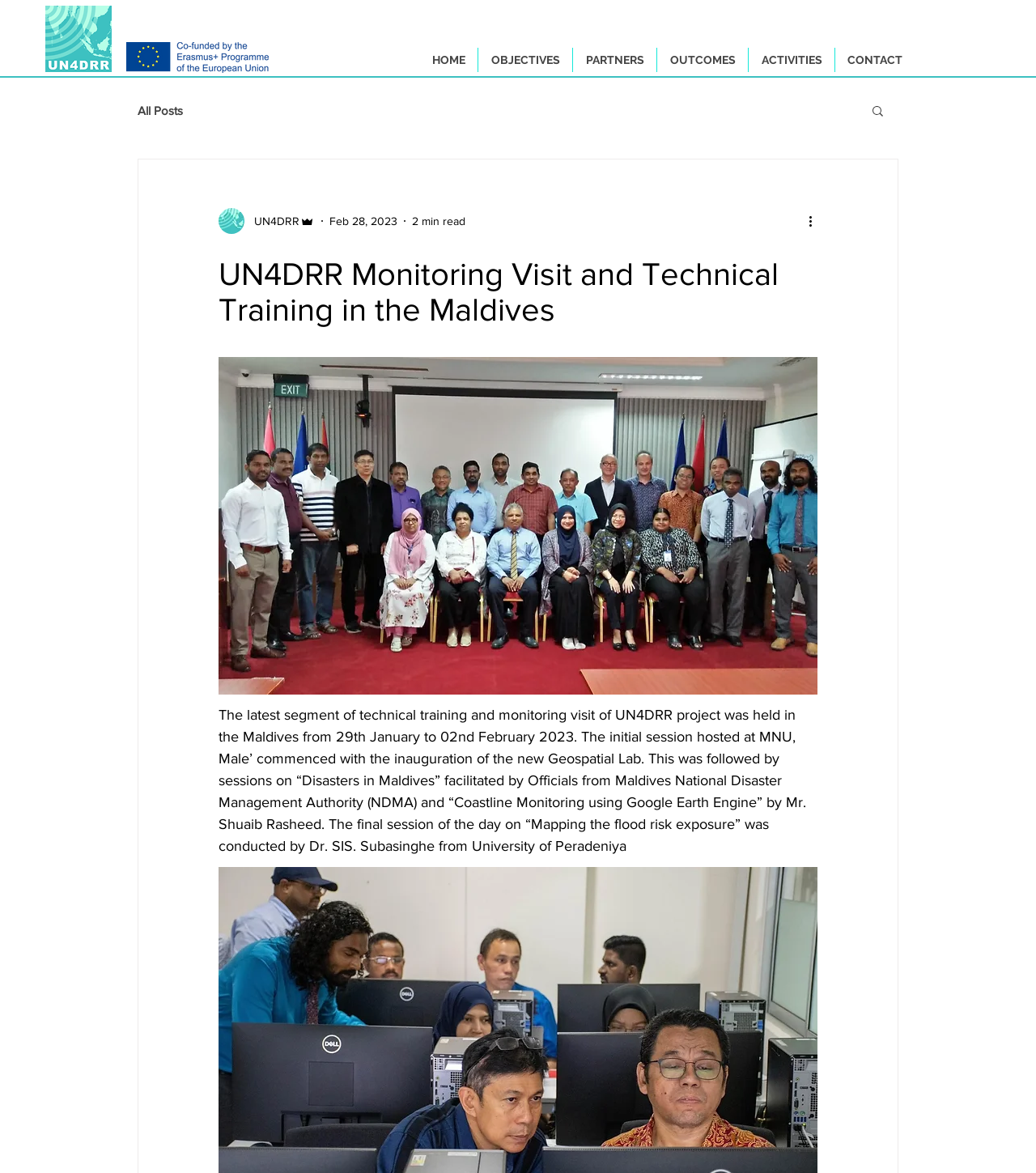Locate the bounding box coordinates of the clickable area to execute the instruction: "Read the latest post". Provide the coordinates as four float numbers between 0 and 1, represented as [left, top, right, bottom].

[0.211, 0.218, 0.789, 0.279]